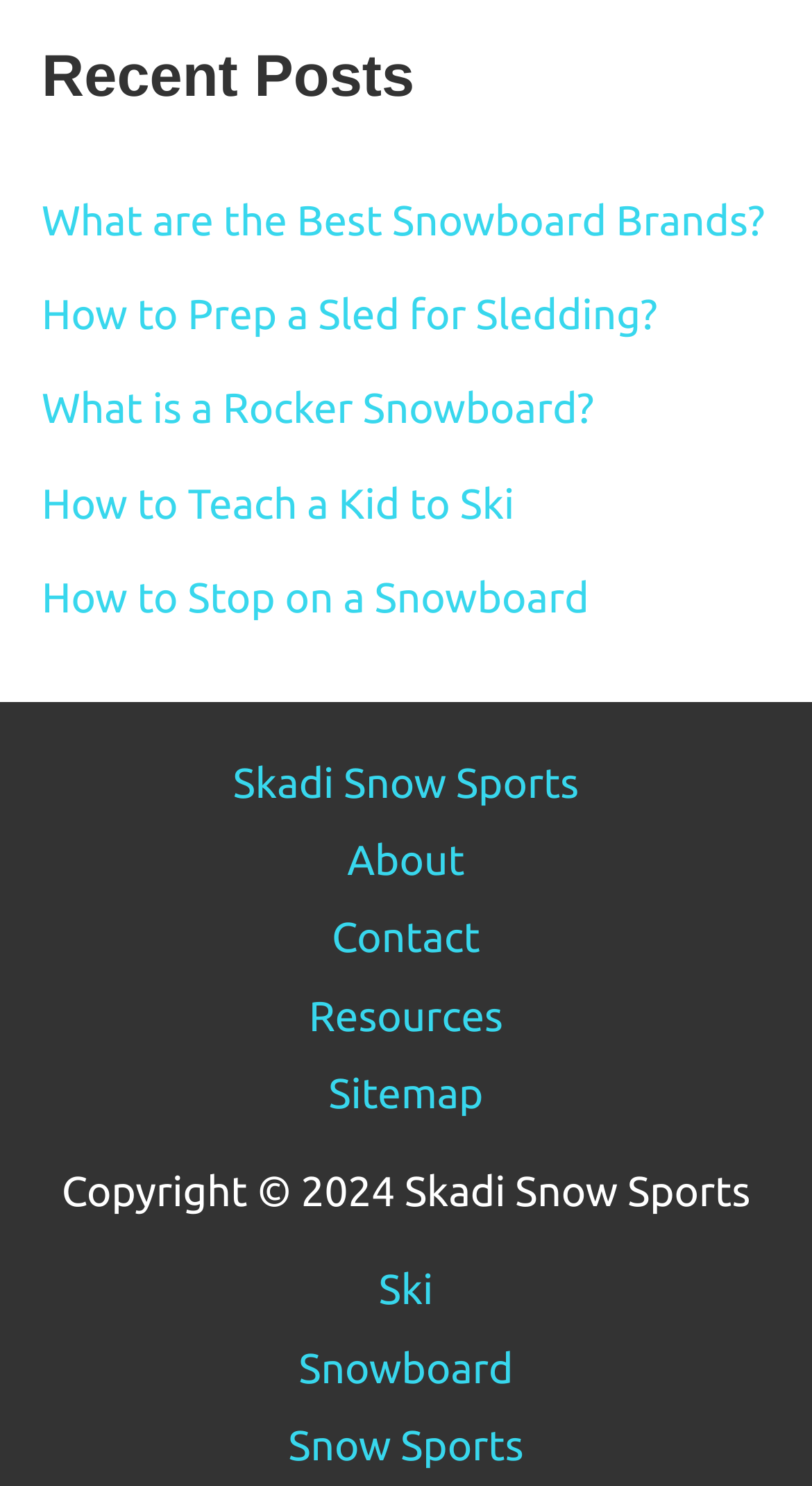Provide a one-word or one-phrase answer to the question:
What is the last item in the Site Navigation menu?

Sitemap